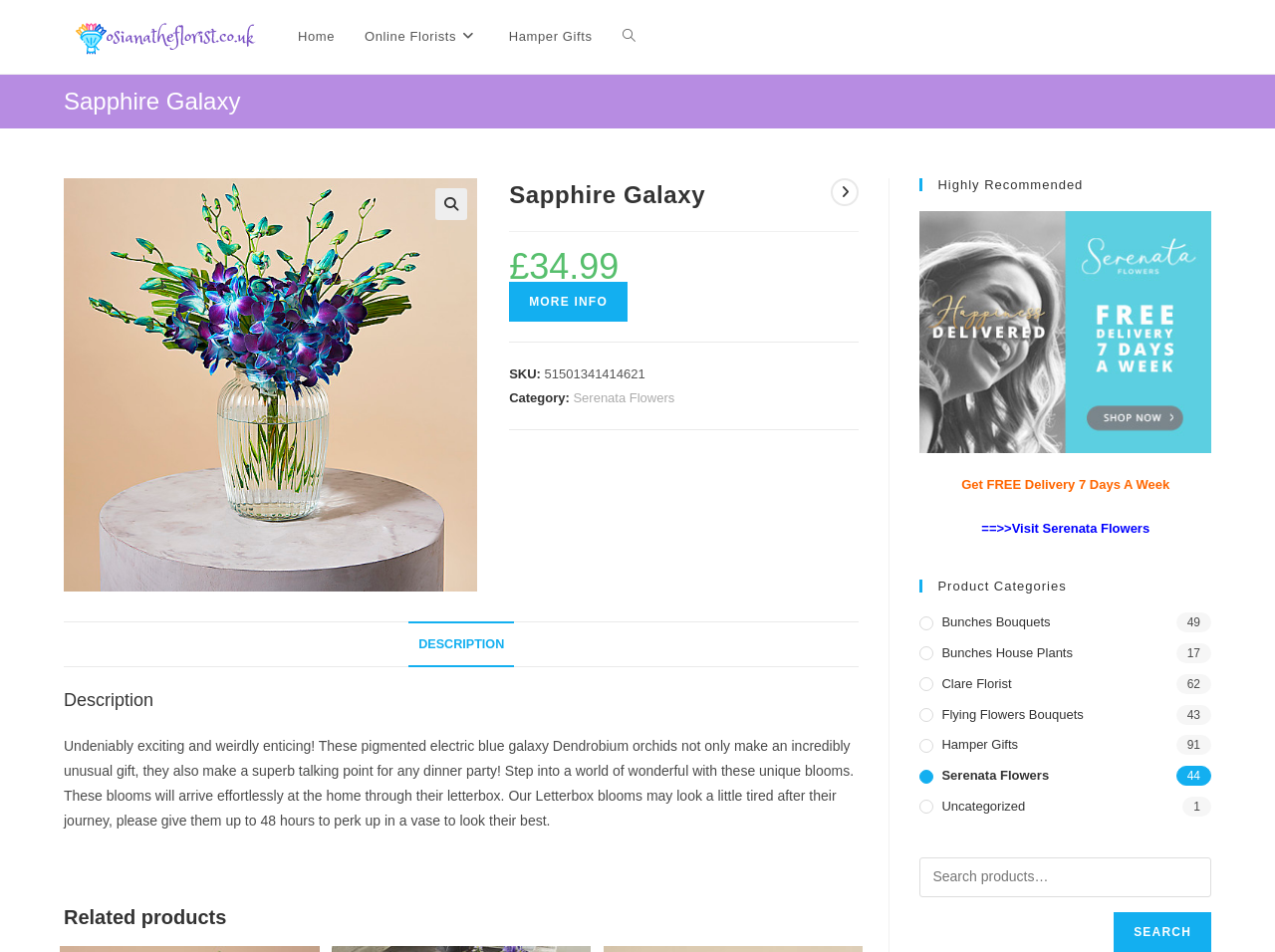Generate a thorough description of the webpage.

This webpage is about a product called "Sapphire Galaxy" which is a type of orchid. At the top of the page, there is a navigation menu with links to "Home", "Online Florists", "Hamper Gifts", and a search function. Below the navigation menu, there is a large image of the Sapphire Galaxy orchid, which takes up most of the top half of the page.

To the left of the image, there is a heading that reads "Sapphire Galaxy" and a link to view the next product. Below the image, there is a section with product information, including the price (£34.99), a "MORE INFO" link, and details about the product's SKU and category.

On the right side of the page, there is a tab list with a "DESCRIPTION" tab selected, which displays a detailed product description. The description text reads "Undeniably exciting and weirdly enticing! These pigmented electric blue galaxy Dendrobium orchids not only make an incredibly unusual gift, they also make a superb talking point for any dinner party! Step into a world of wonderful with these unique blooms. These blooms will arrive effortlessly at the home through their letterbox. Our Letterbox blooms may look a little tired after their journey, please give them up to 48 hours to perk up in a vase to look their best."

Below the product description, there is a section with related products, including links to "Sainsburys Flower Delivery" and "Highly Recommended" products. Further down the page, there are links to various product categories, such as "Bunches Bouquets", "Bunches House Plants", and "Clare Florist", each with a corresponding number of products in that category. At the very bottom of the page, there is a search function with a search box and a "SEARCH" button.